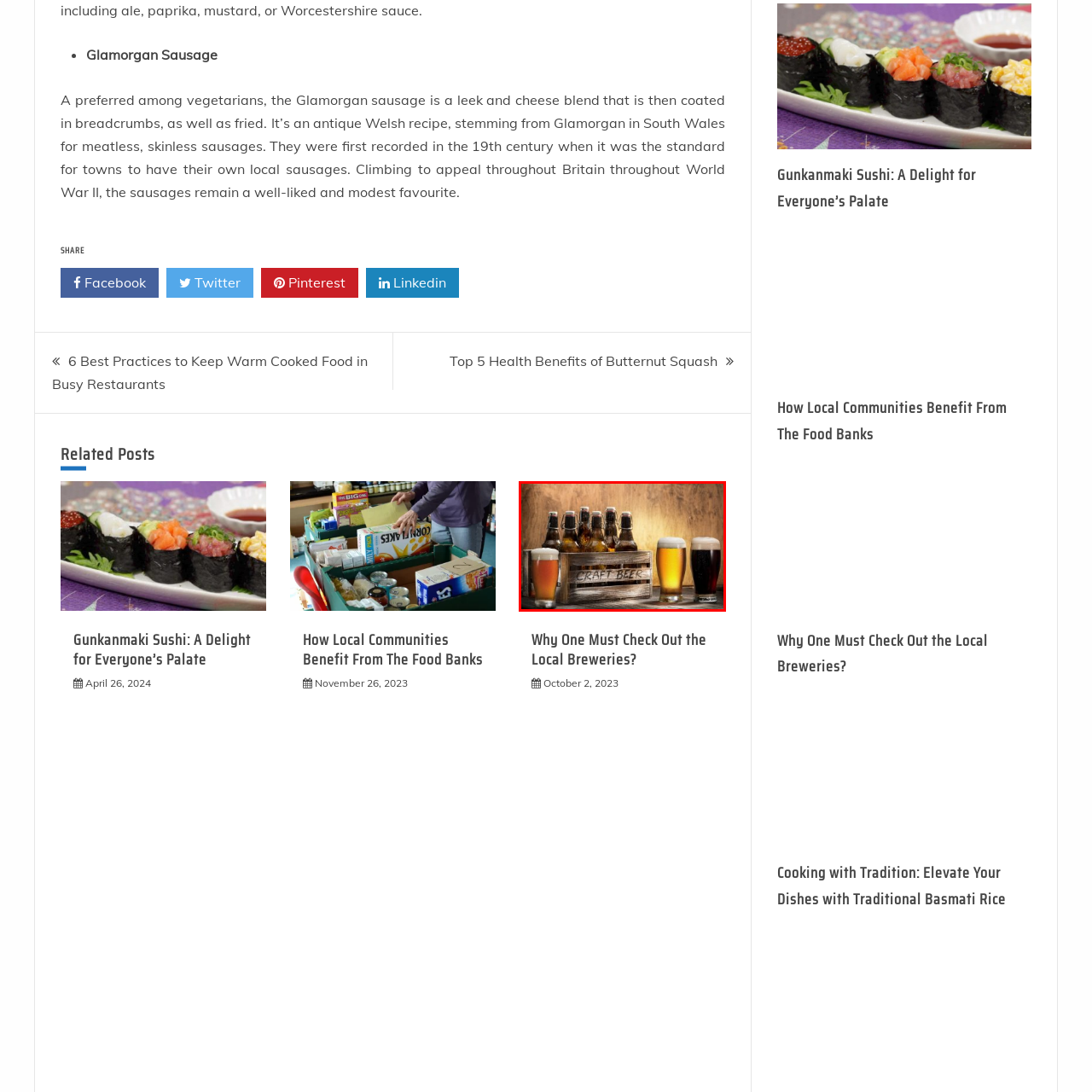Focus on the content within the red box and provide a succinct answer to this question using just one word or phrase: 
What is the color of the amber ale?

Vibrant amber